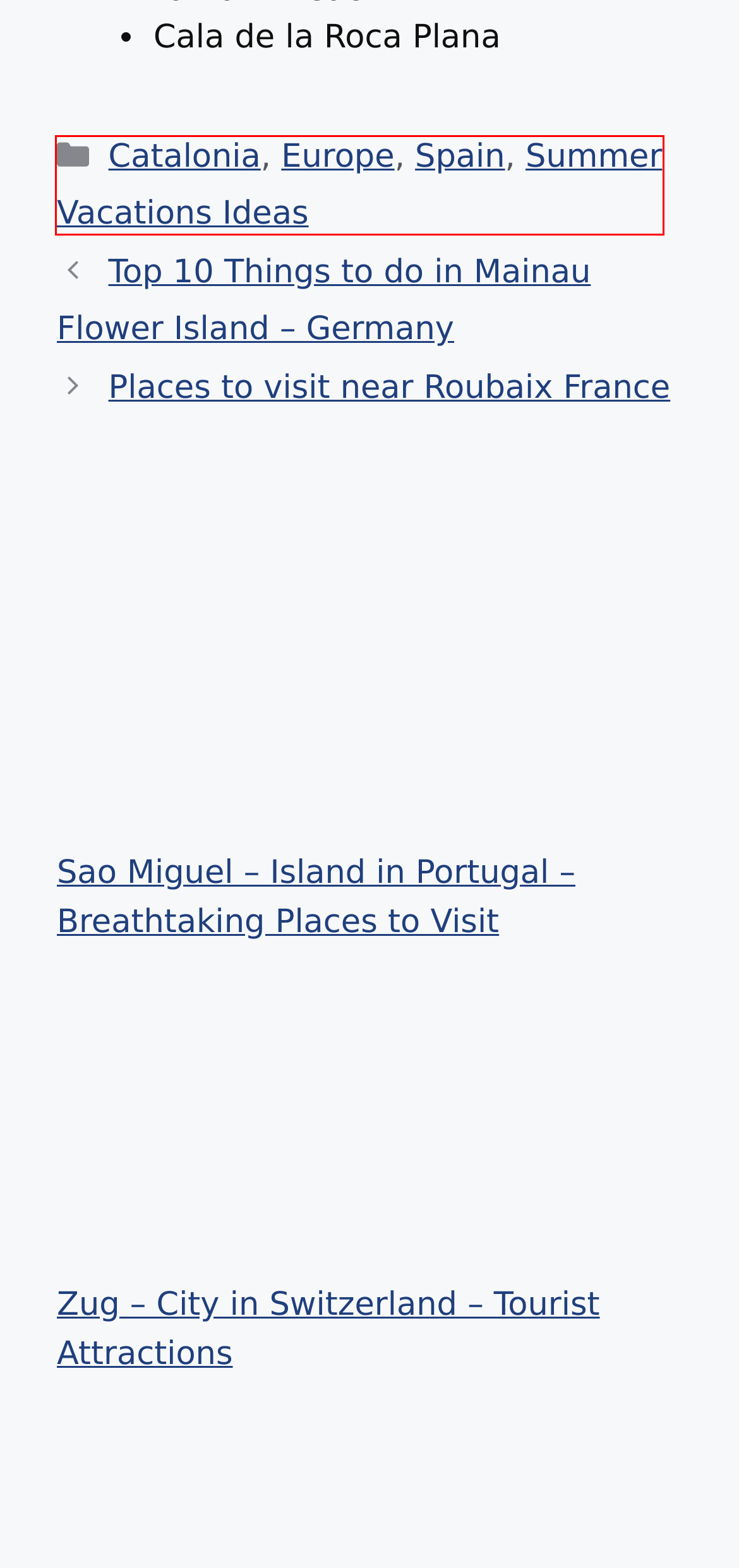You are looking at a screenshot of a webpage with a red bounding box around an element. Determine the best matching webpage description for the new webpage resulting from clicking the element in the red bounding box. Here are the descriptions:
A. Europe | PNT - Places N Things
B. PNT - Places N Things
C. Catalonia | PNT - Places N Things
D. Zug - City in Switzerland - Tourist Attractions - 2024
E. Places to visit near Roubaix France - 2024
F. Things to do in Mainau Flower Island Germany - 2024
G. Sao Miguel - Island in Portugal - Breathtaking Places to Visit - 2024
H. Summer Vacations Ideas | PNT - Places N Things

H